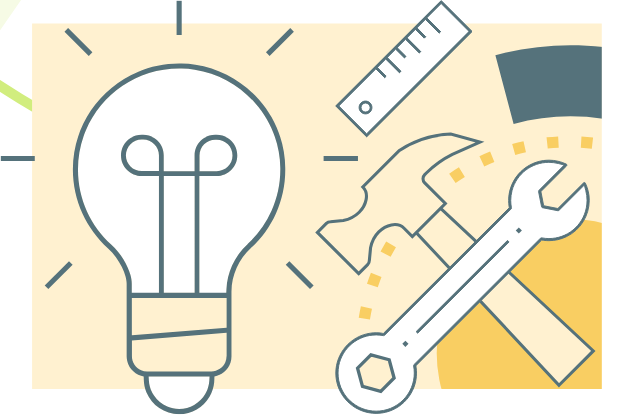Give a detailed account of the visual elements in the image.

The image titled "Build your dataset" features a light bulb symbolizing creativity and innovation, surrounded by various tools including a hammer, wrench, and ruler. These elements visually represent the concept of customizing and building efficient datasets for surveys, order forms, and documentation. The background is softly colored to enhance the imagery, emphasizing the theme of user-friendly and engaging forms. This design aligns with the goal of enhancing data collection processes and improving user experience, signifying the importance of thoughtful customization in data management.